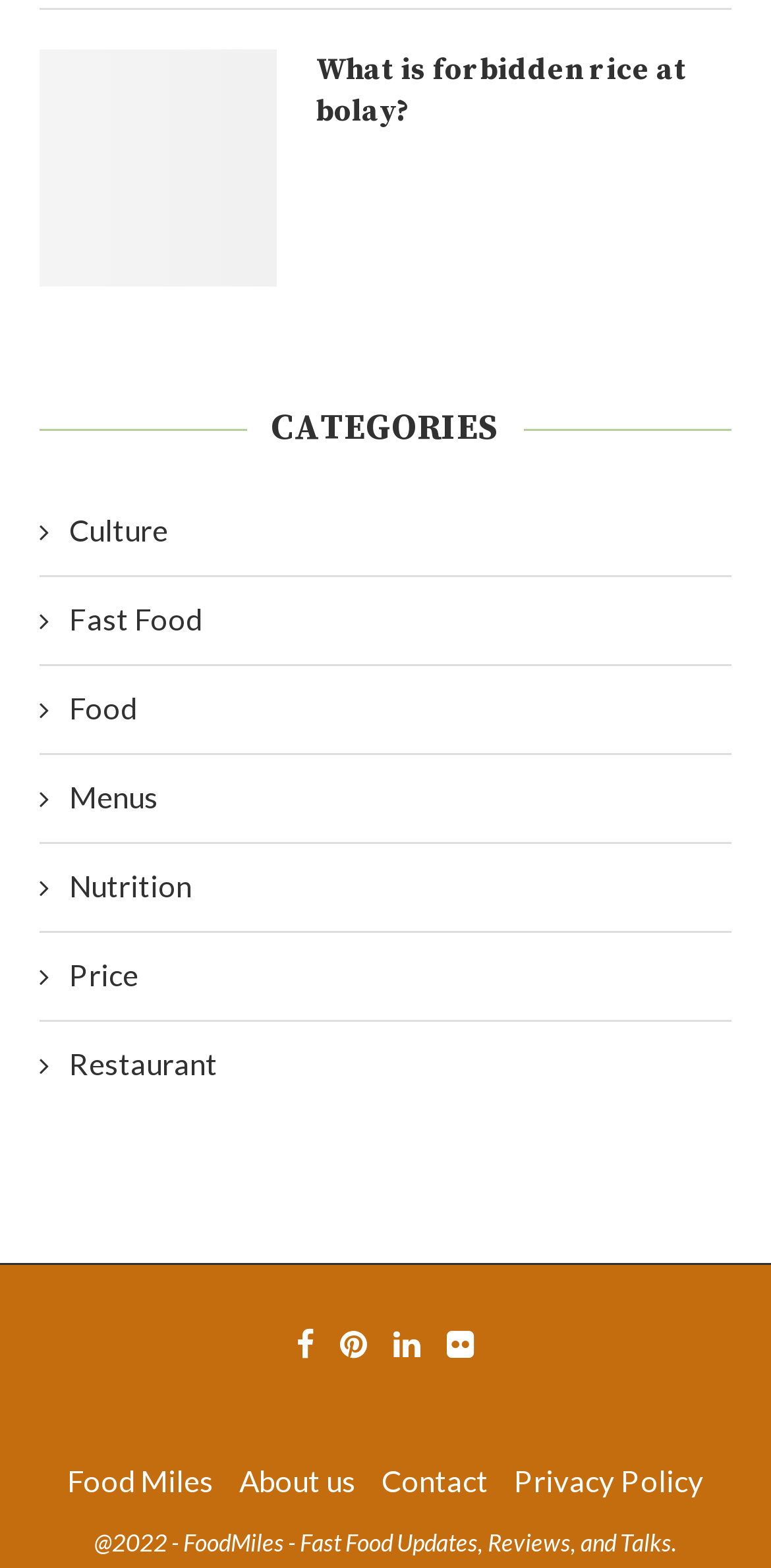Respond with a single word or phrase for the following question: 
What is the year of the copyright statement?

2022